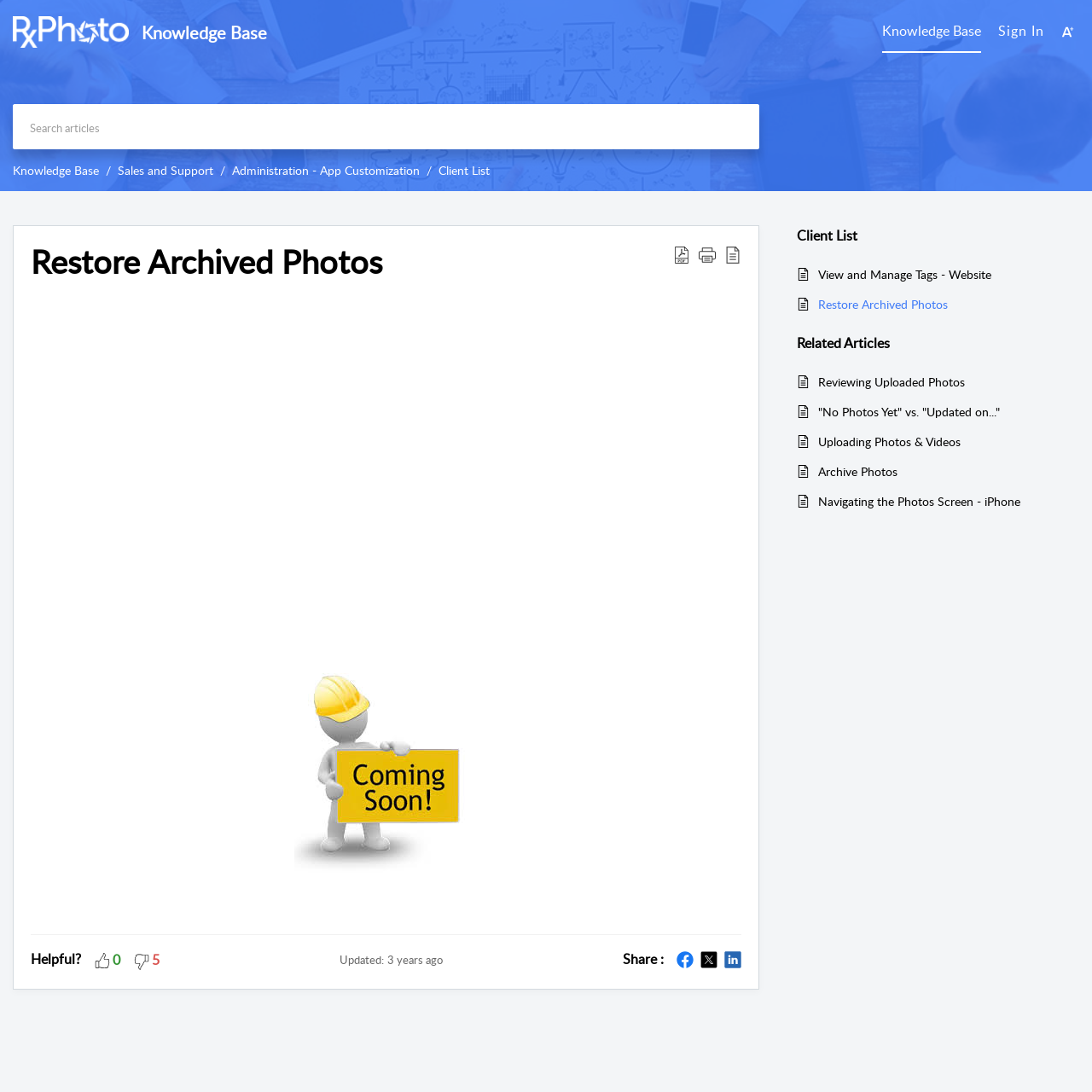Indicate the bounding box coordinates of the clickable region to achieve the following instruction: "View and Manage Tags - Website."

[0.749, 0.243, 0.973, 0.26]